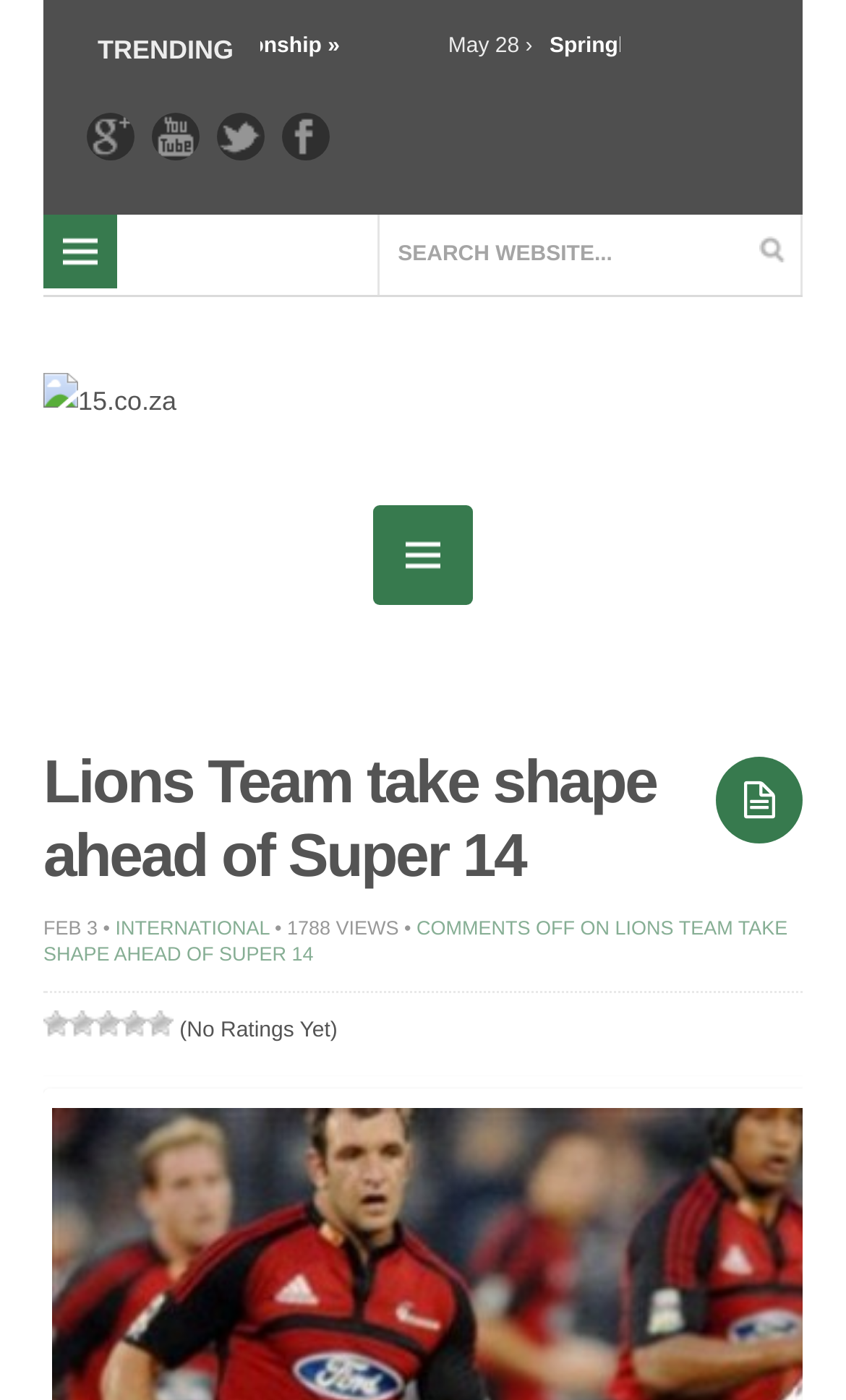Using the description: "aria-label="Navigation umschalten"", determine the UI element's bounding box coordinates. Ensure the coordinates are in the format of four float numbers between 0 and 1, i.e., [left, top, right, bottom].

None